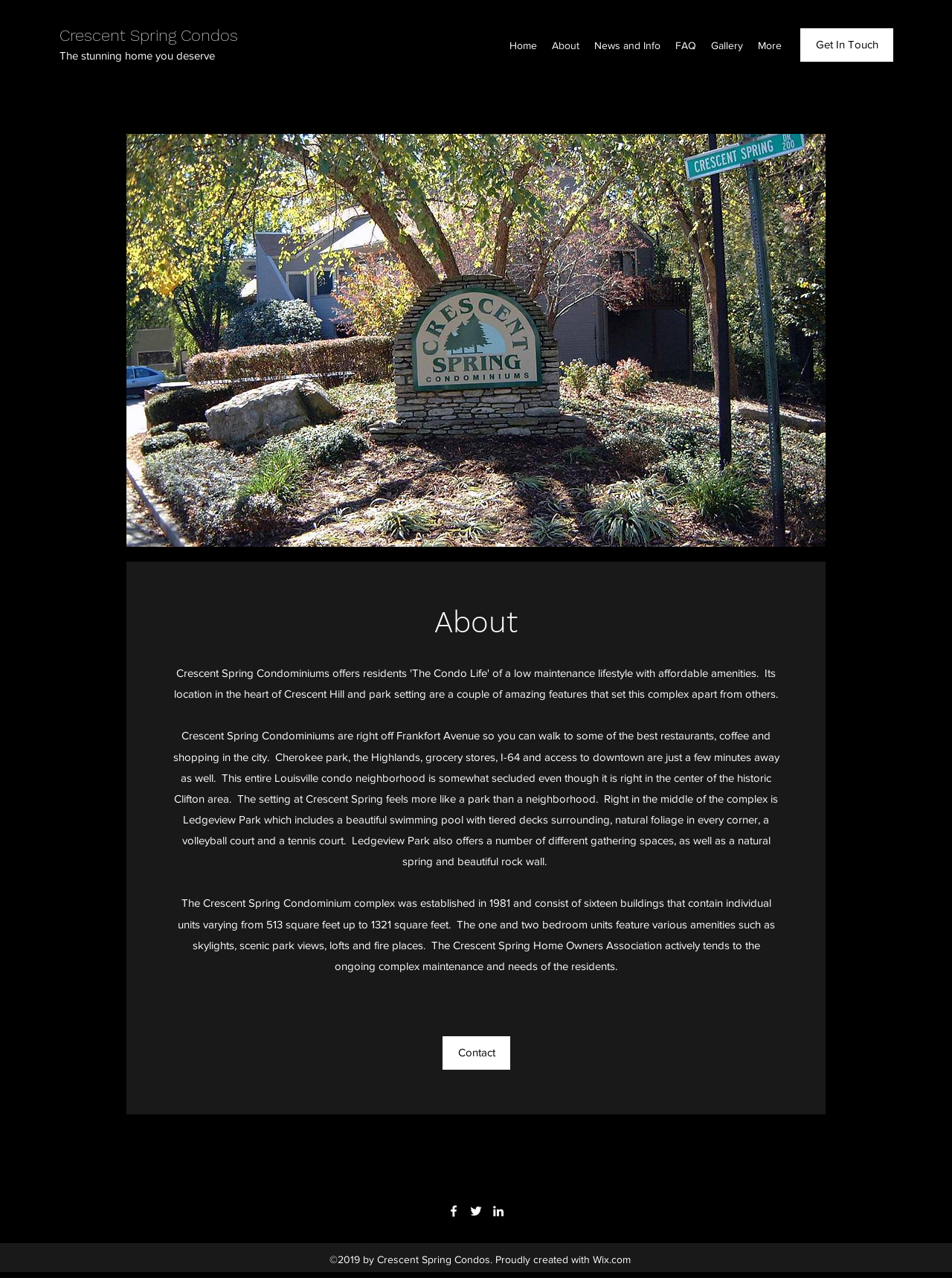Respond concisely with one word or phrase to the following query:
What is the name of the park in the complex?

Ledgeview Park